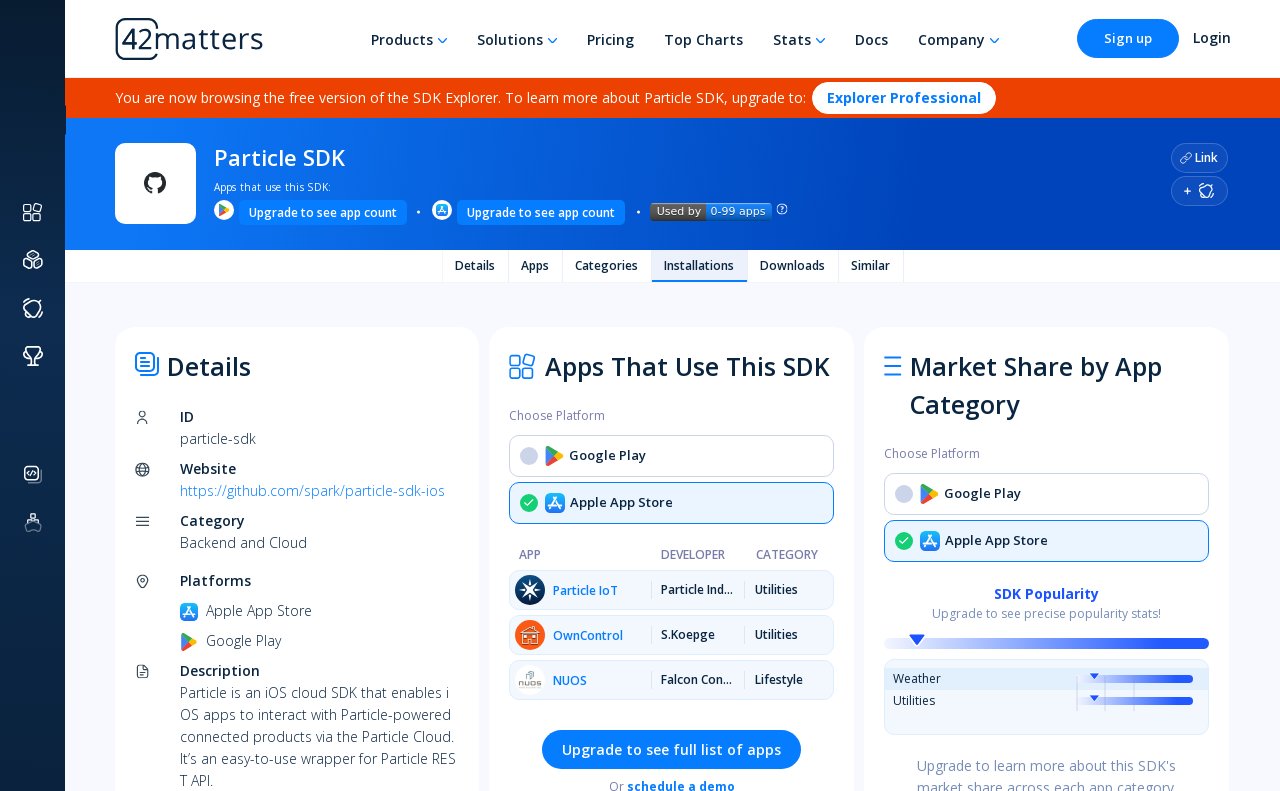Please specify the bounding box coordinates of the clickable region necessary for completing the following instruction: "Sign up". The coordinates must consist of four float numbers between 0 and 1, i.e., [left, top, right, bottom].

[0.841, 0.024, 0.921, 0.074]